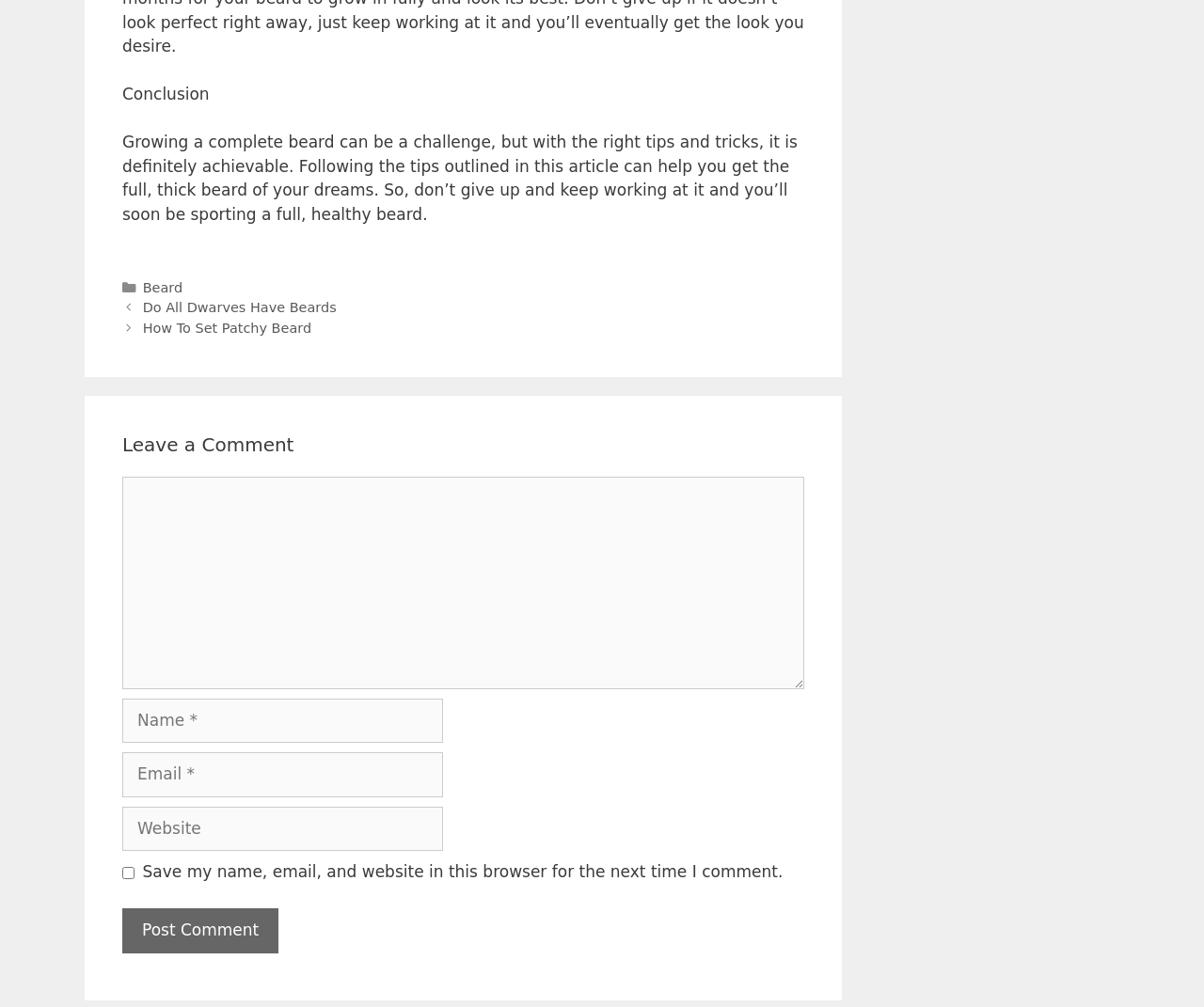From the webpage screenshot, predict the bounding box of the UI element that matches this description: "How To Set Patchy Beard".

[0.118, 0.319, 0.259, 0.333]